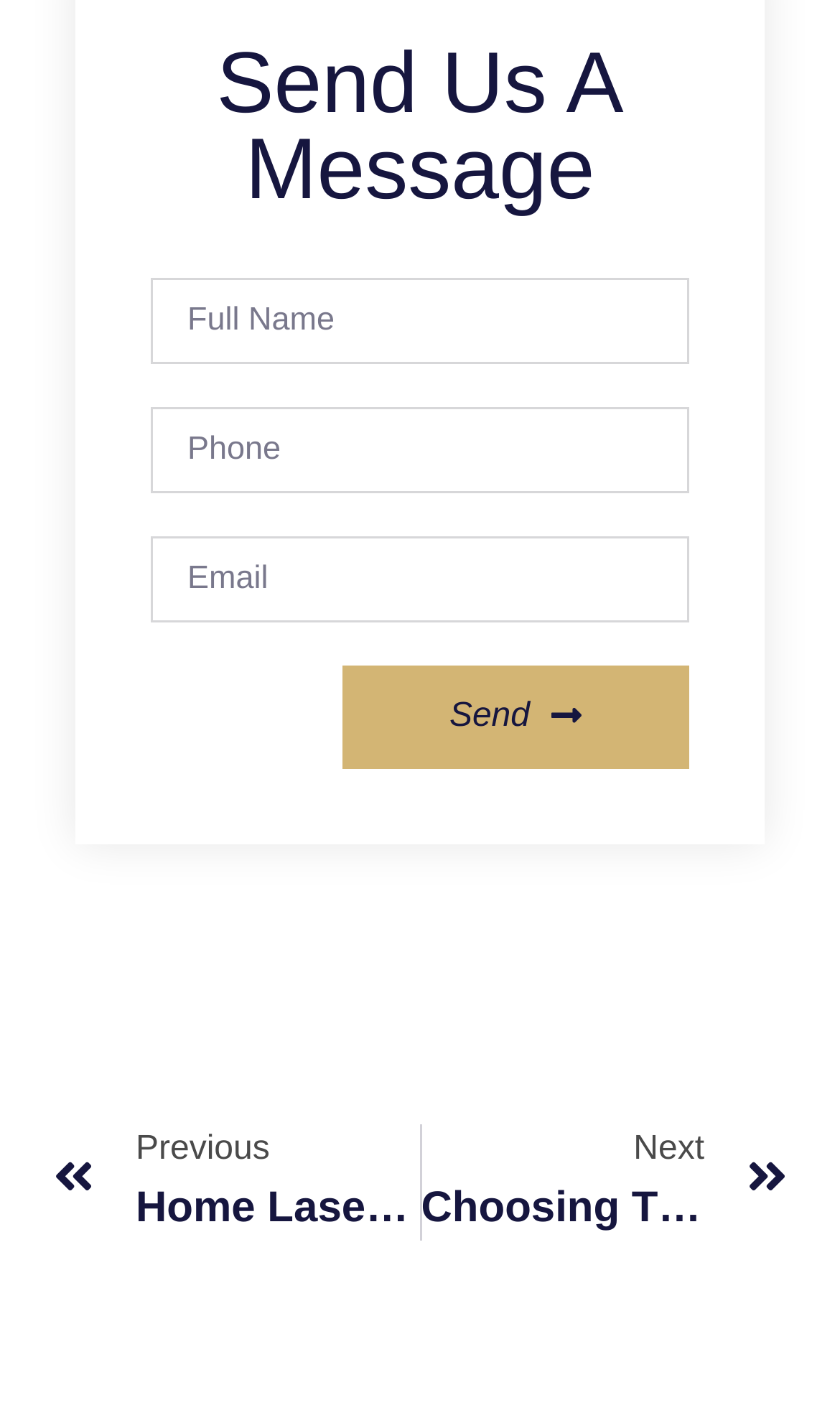Reply to the question below using a single word or brief phrase:
What is the label of the button in the form?

Send